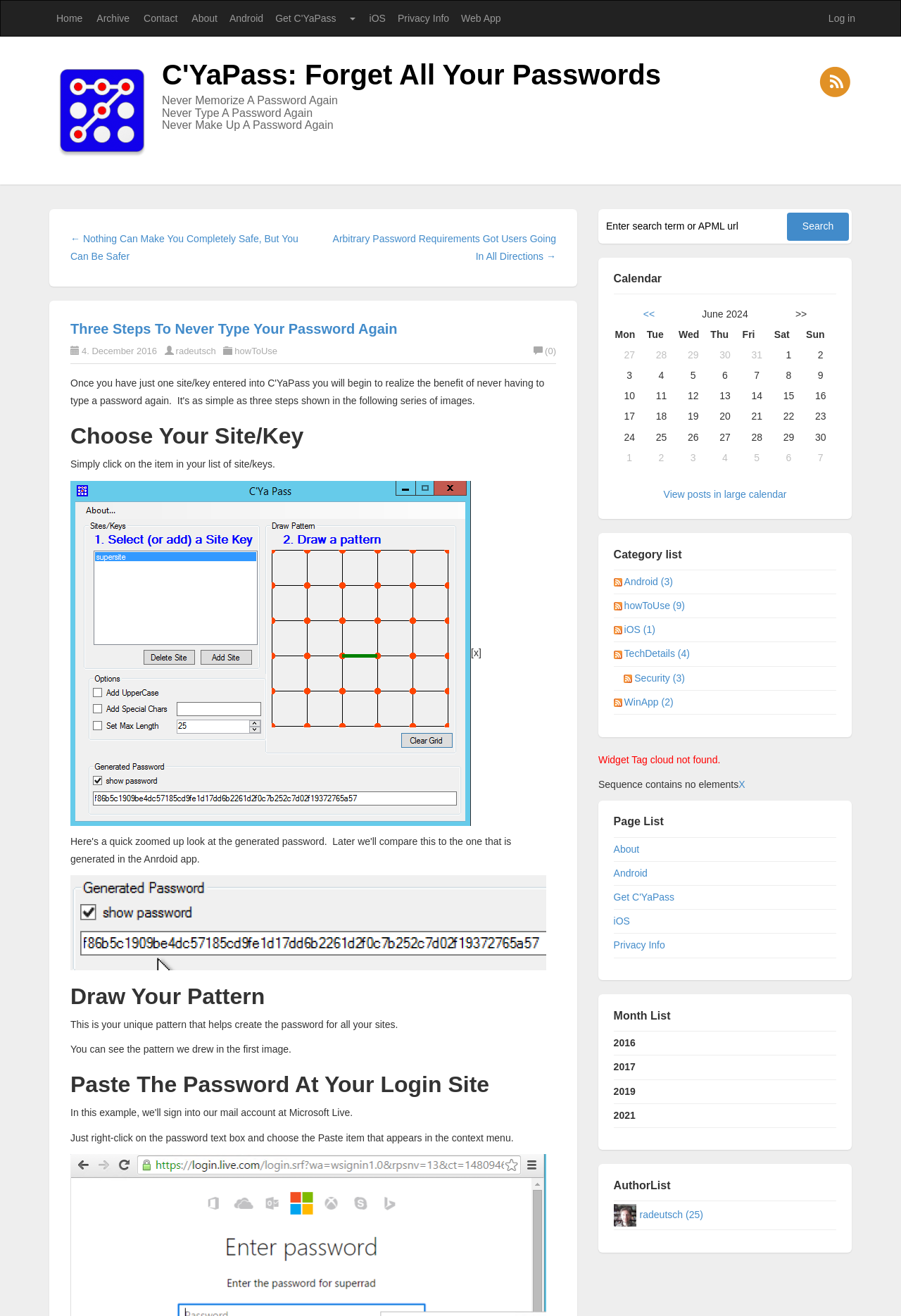How many steps are required to never type a password again?
Using the picture, provide a one-word or short phrase answer.

Three